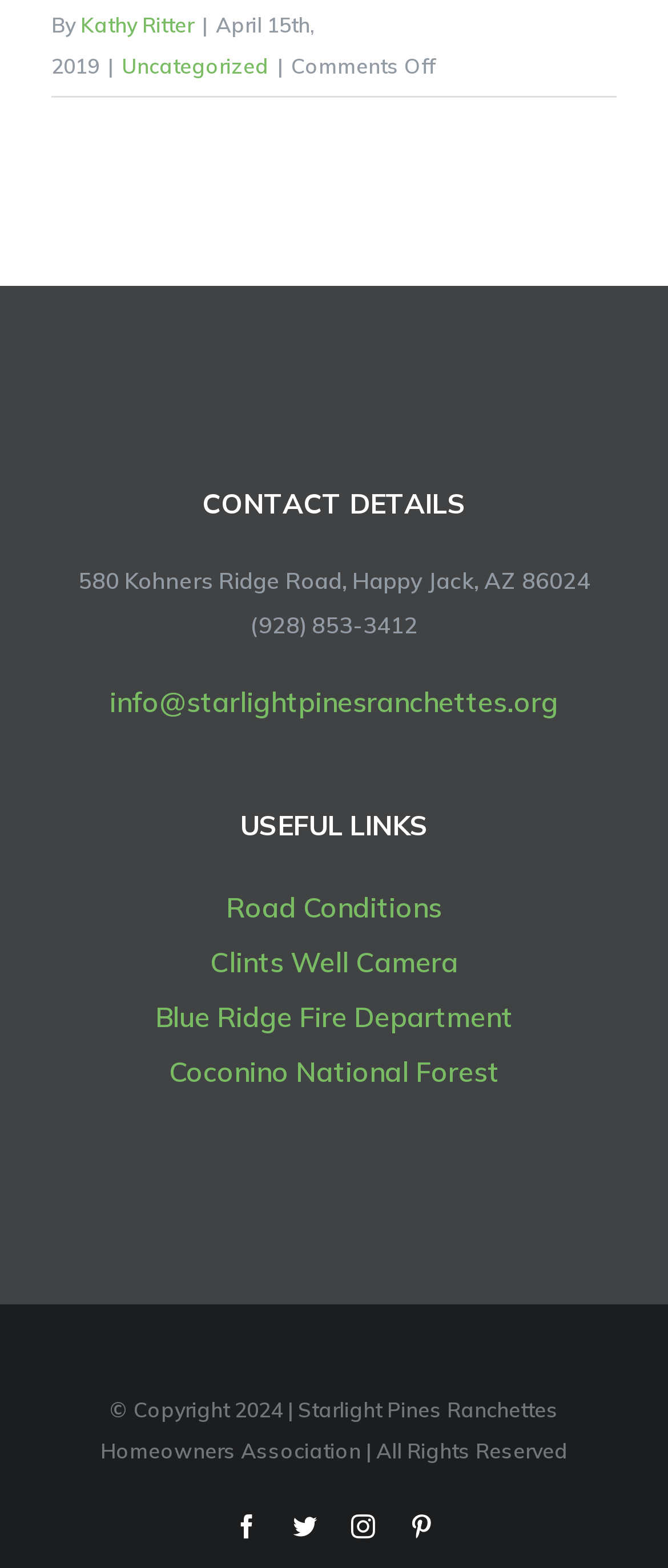What social media platforms are linked at the bottom of the webpage?
Provide an in-depth answer to the question, covering all aspects.

The social media platforms linked at the bottom of the webpage are Facebook, Twitter, Instagram, and Pinterest, which are represented by their respective icons and can be clicked to access their pages.